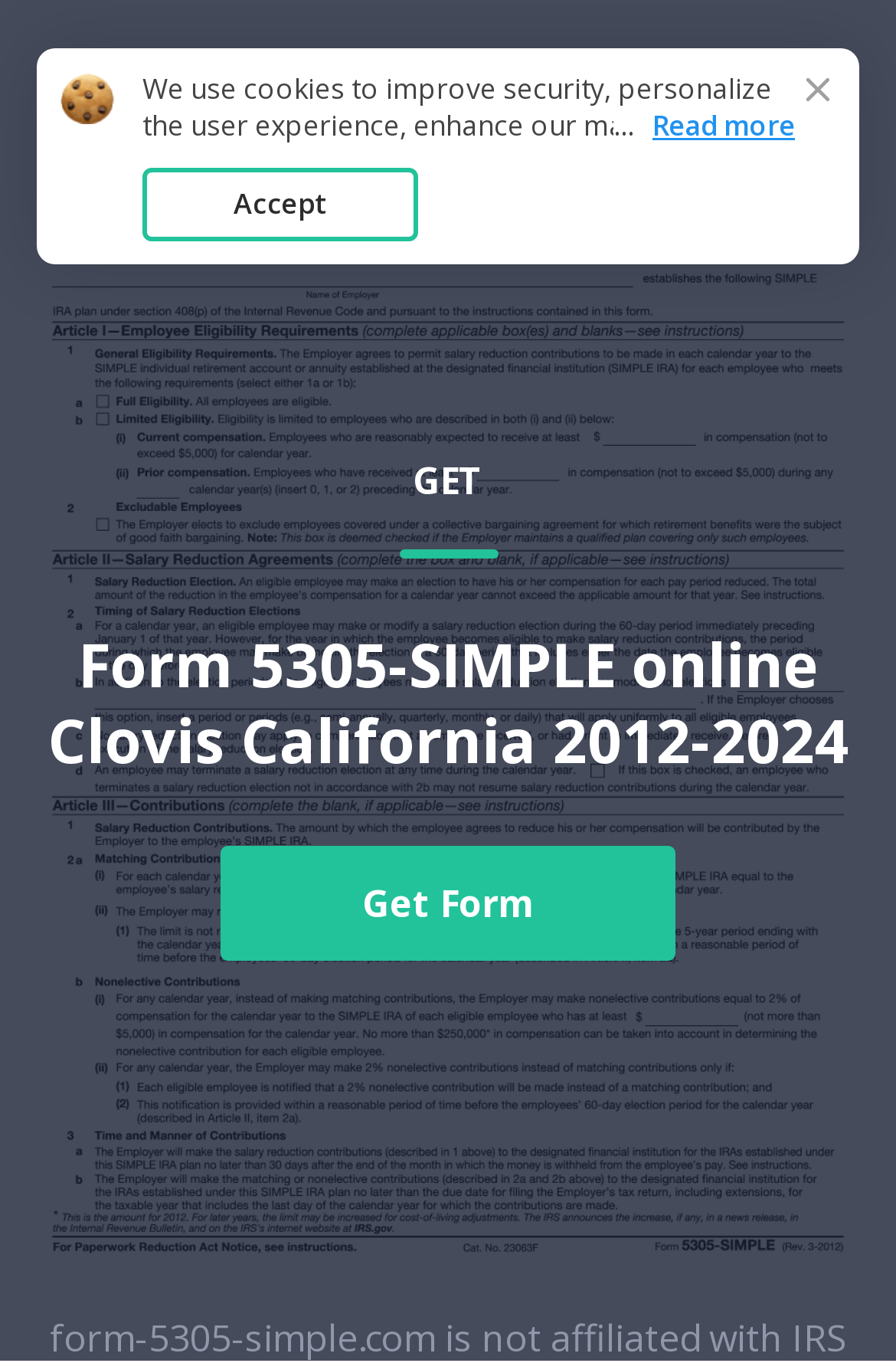What is the name of the form on this webpage?
Give a one-word or short-phrase answer derived from the screenshot.

Form 5305-SIMPLE